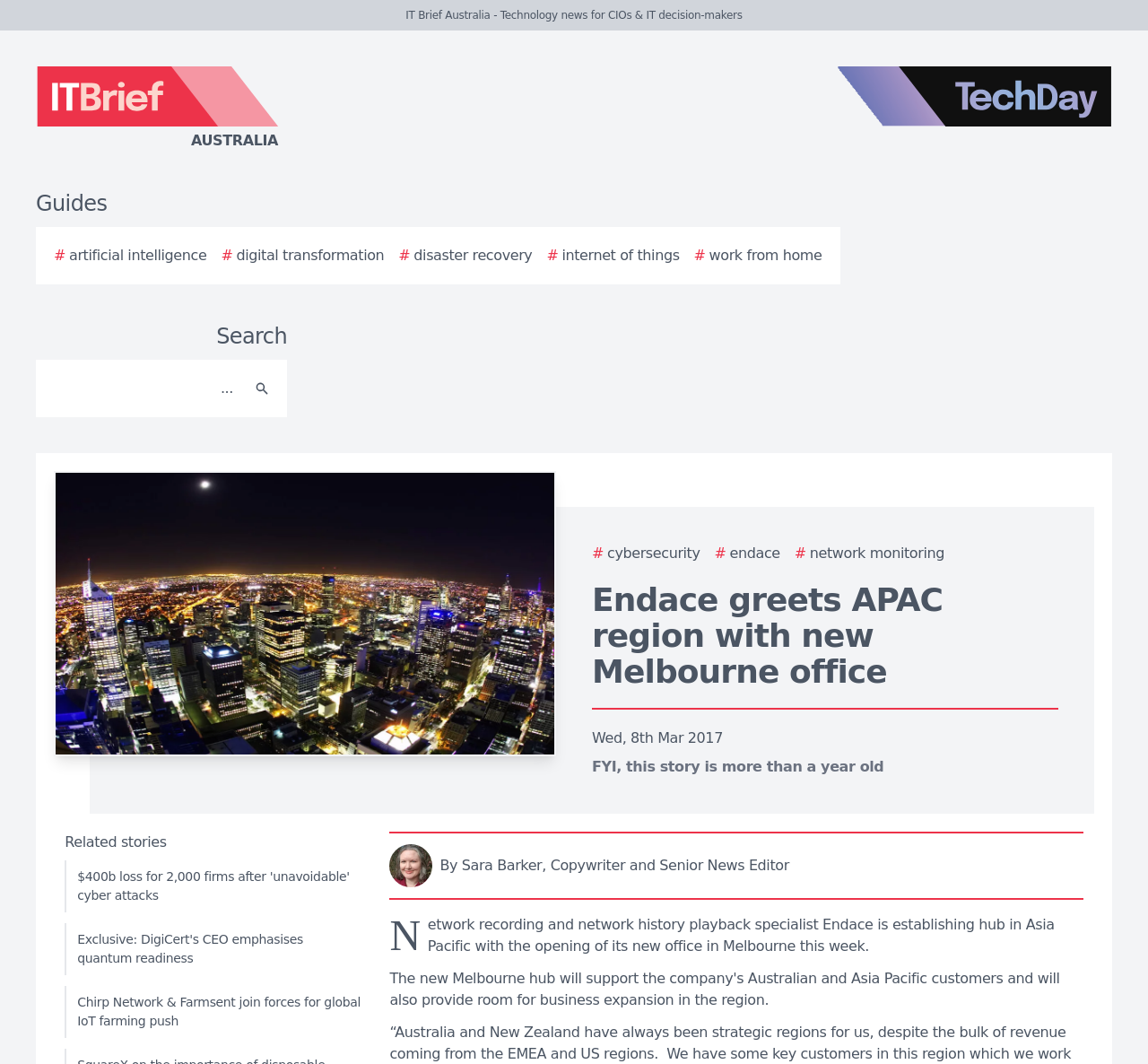Please find the bounding box coordinates of the clickable region needed to complete the following instruction: "Search for something". The bounding box coordinates must consist of four float numbers between 0 and 1, i.e., [left, top, right, bottom].

[0.038, 0.345, 0.212, 0.385]